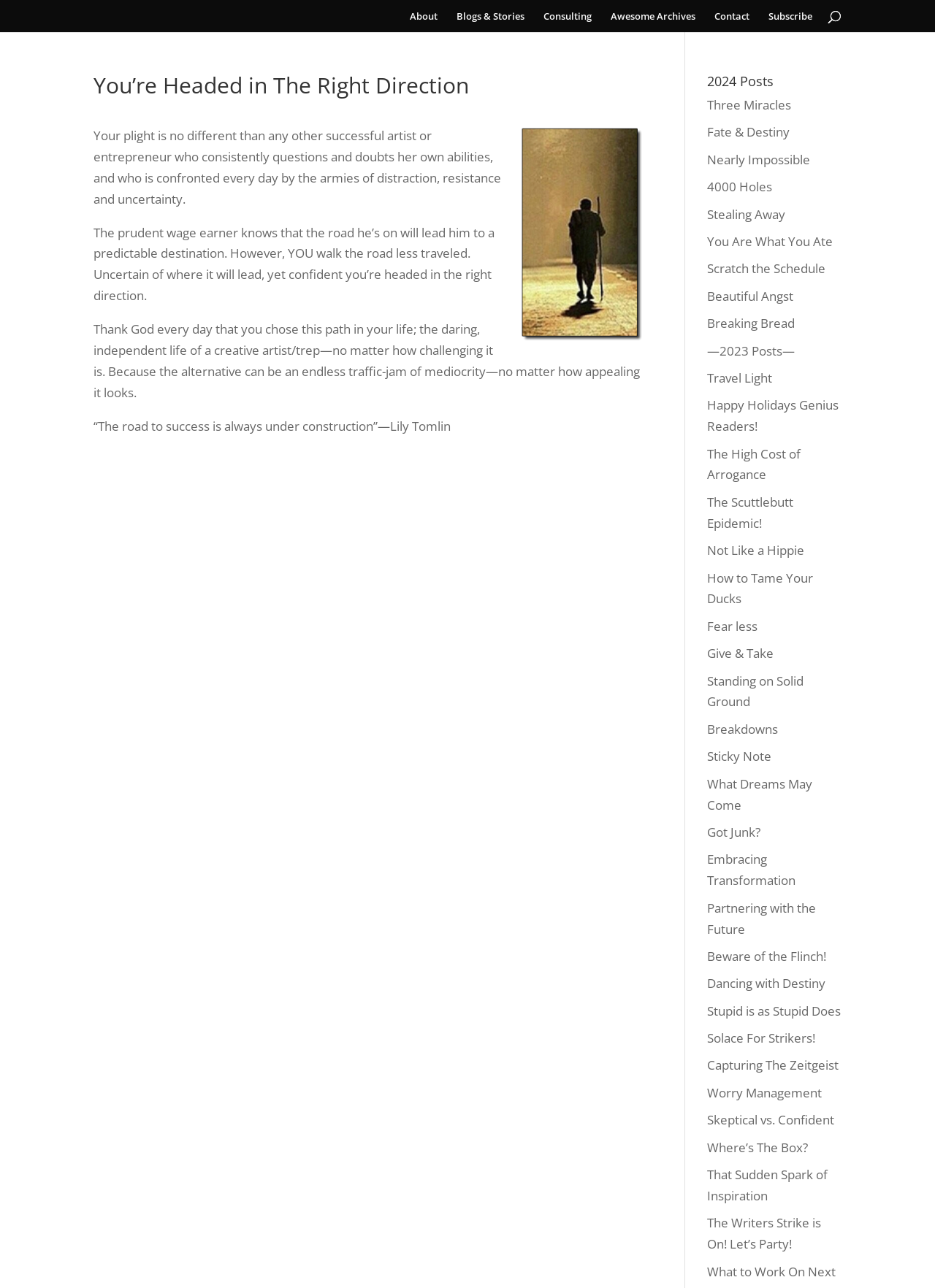What is the last post title under '2024 Posts'?
Based on the visual information, provide a detailed and comprehensive answer.

I looked at the links under the '2024 Posts' heading and found the last post title, which is 'You Are What You Ate'.